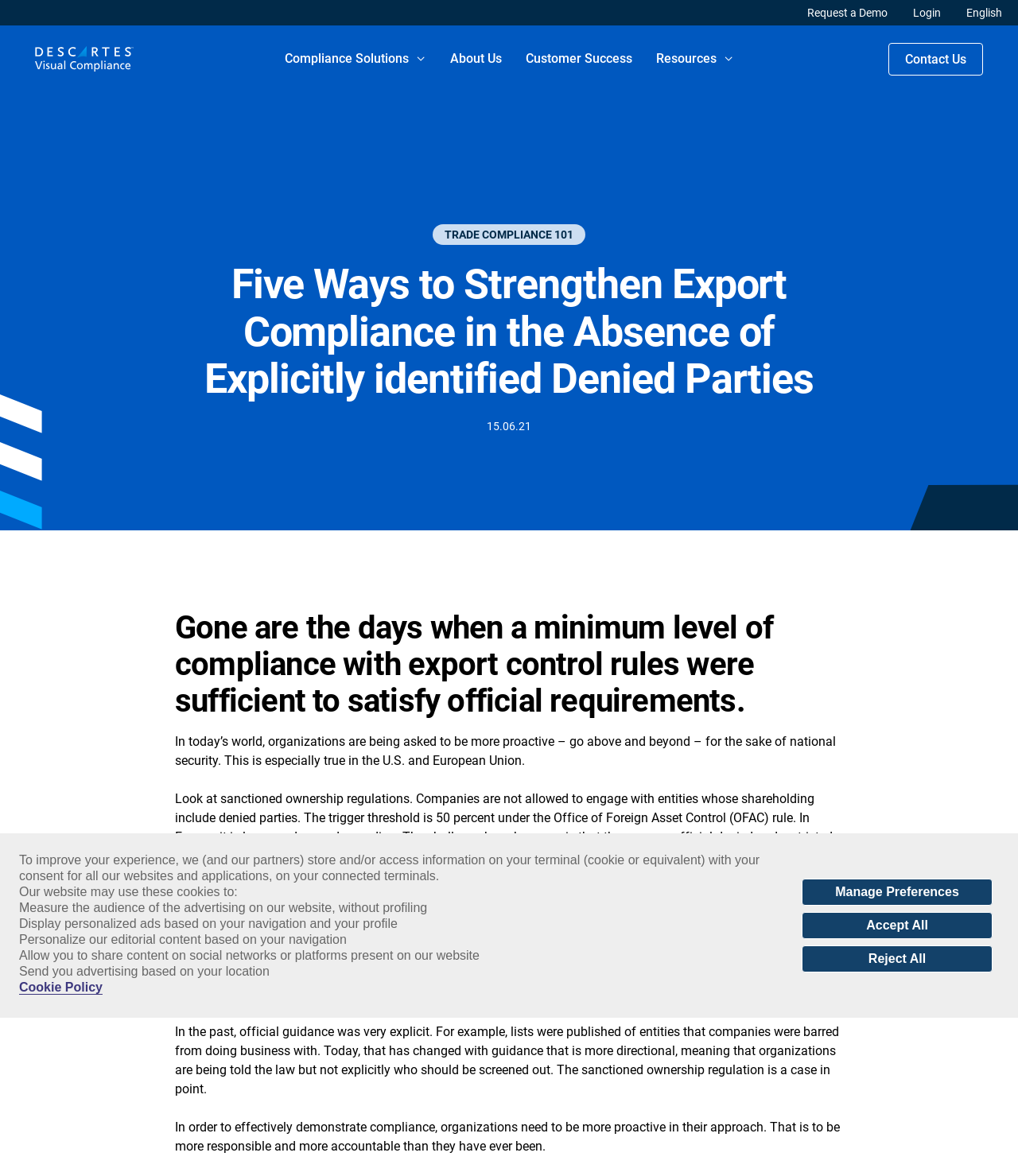Please locate the bounding box coordinates of the element that should be clicked to achieve the given instruction: "Click the 'TRADE COMPLIANCE 101' link".

[0.425, 0.191, 0.575, 0.208]